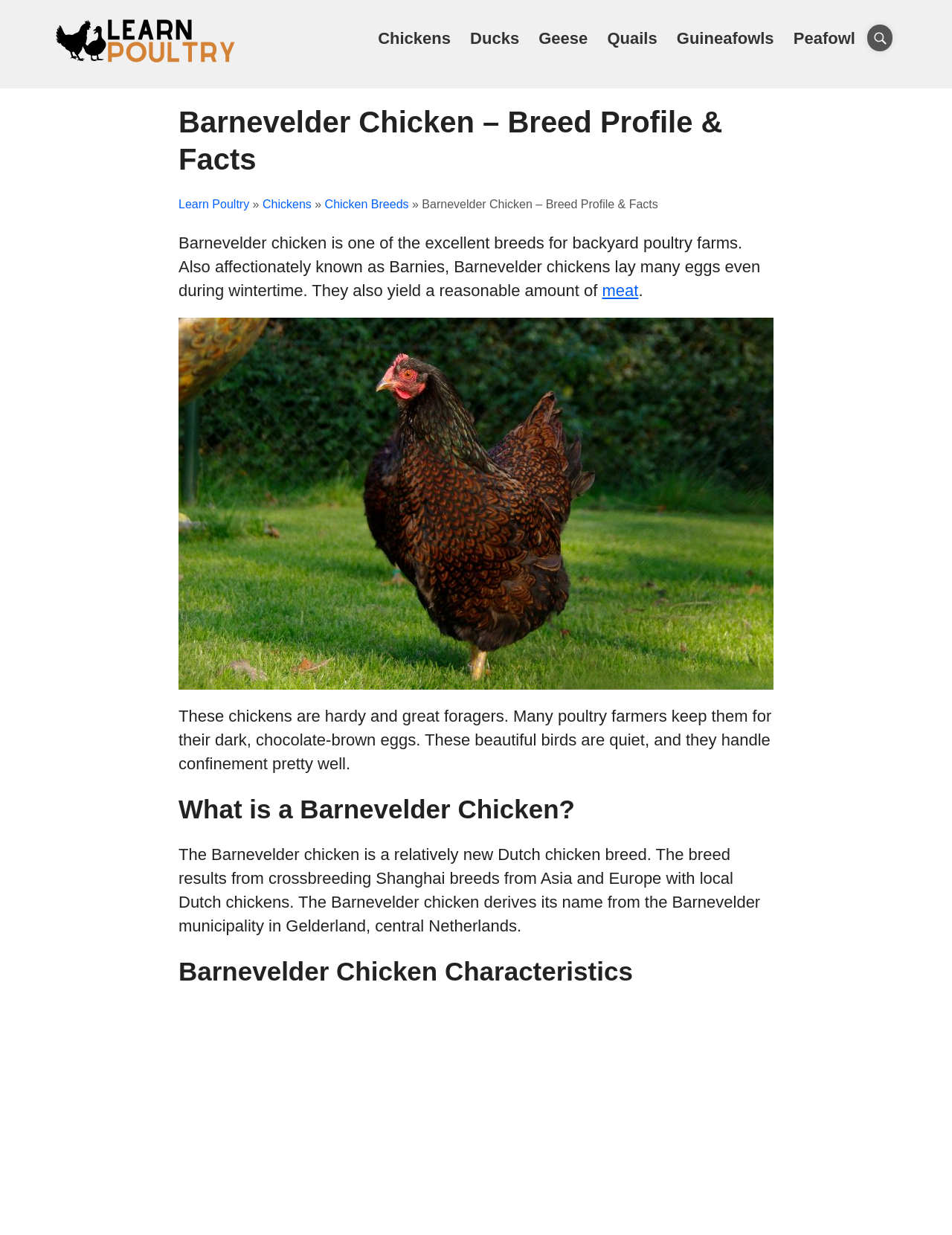For the element described, predict the bounding box coordinates as (top-left x, top-left y, bottom-right x, bottom-right y). All values should be between 0 and 1. Element description: Ducks

[0.494, 0.023, 0.545, 0.039]